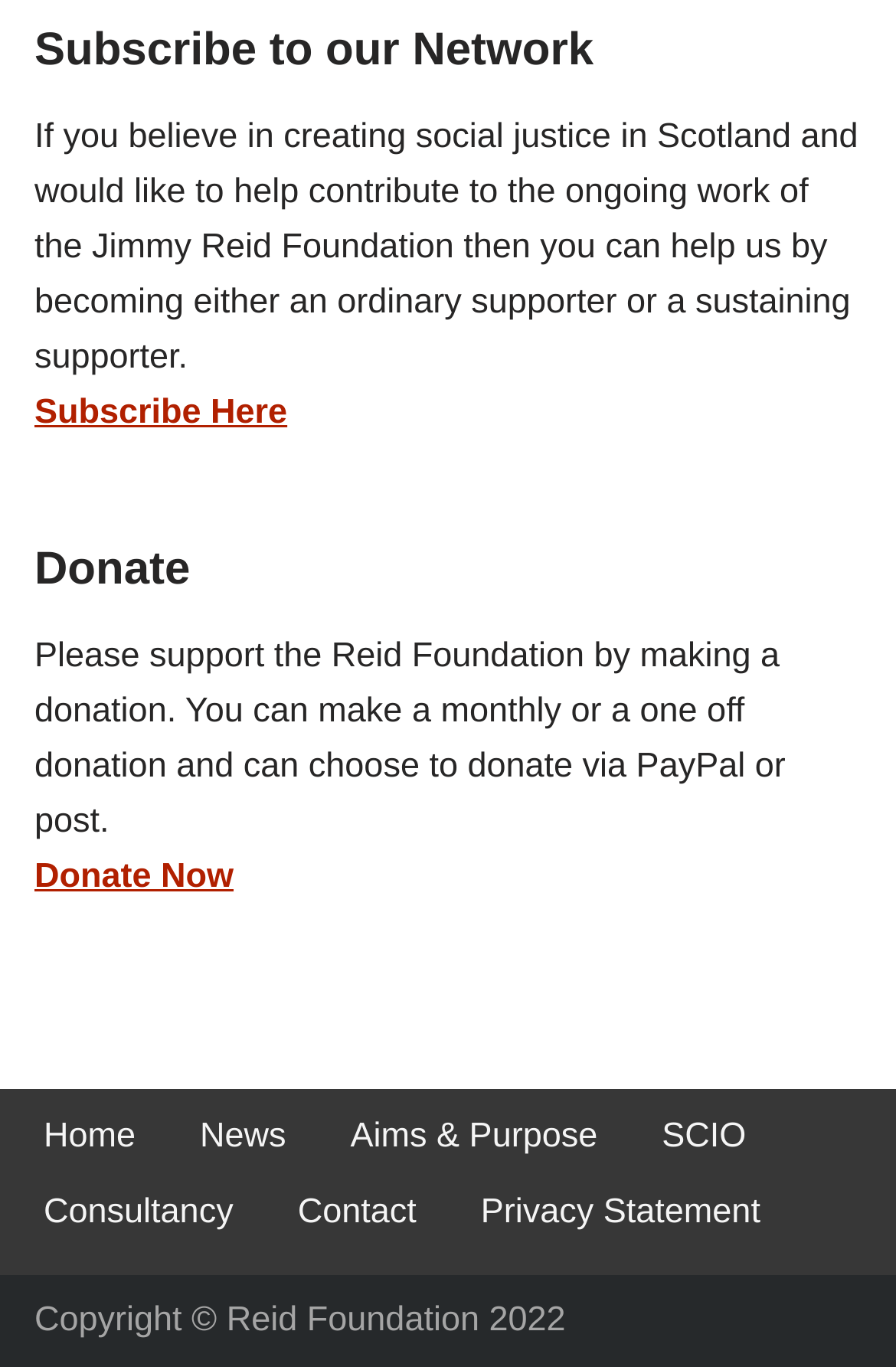With reference to the image, please provide a detailed answer to the following question: What can you do to support the Jimmy Reid Foundation?

Based on the webpage, it is clear that the Jimmy Reid Foundation is a social justice organization in Scotland. To support their work, one can either subscribe to their network or make a donation. The 'Subscribe Here' and 'Donate Now' links on the webpage provide a way to do so.